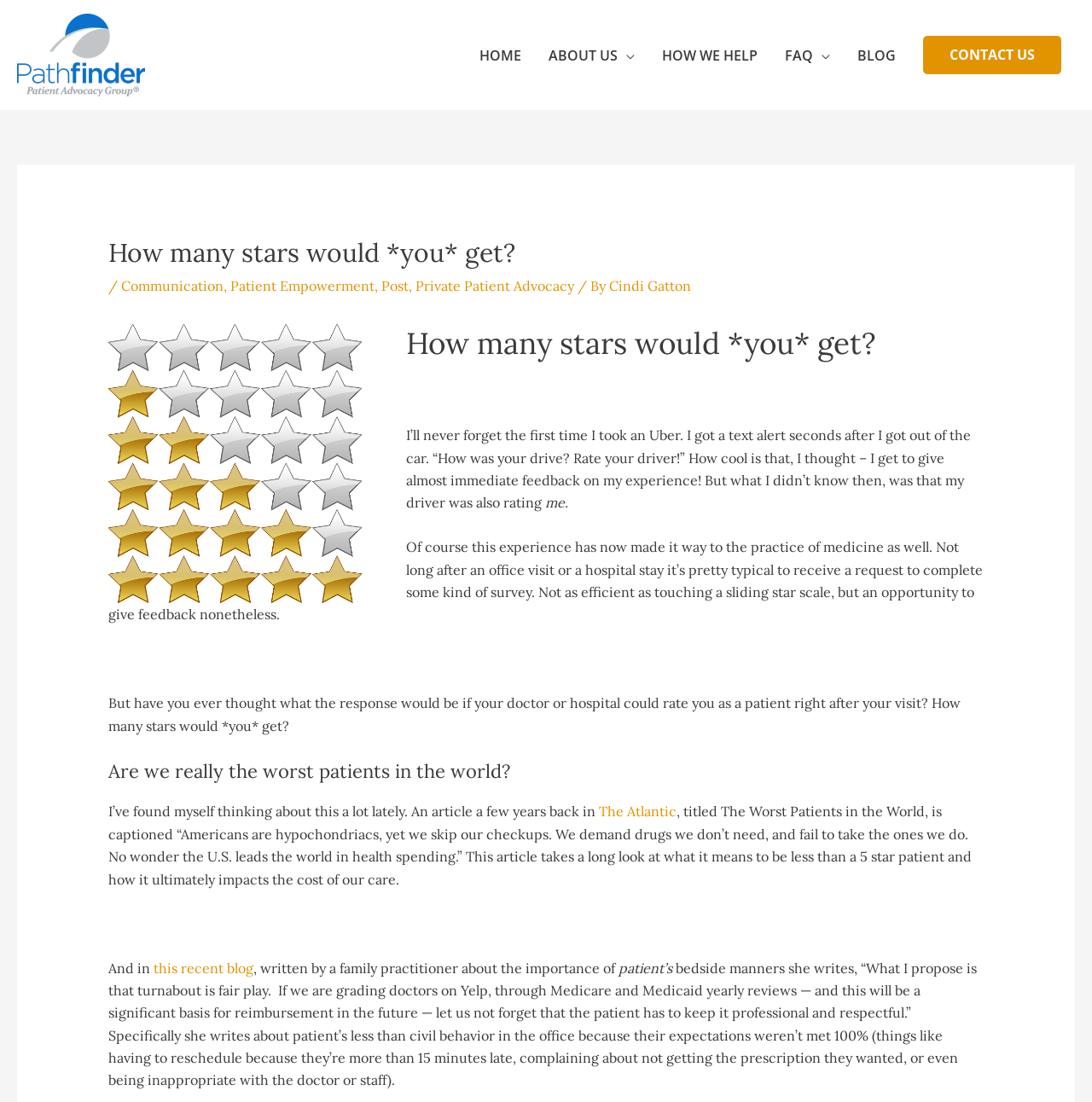Locate the bounding box coordinates of the clickable region necessary to complete the following instruction: "Click on the 'HOW WE HELP' link". Provide the coordinates in the format of four float numbers between 0 and 1, i.e., [left, top, right, bottom].

[0.594, 0.025, 0.706, 0.075]